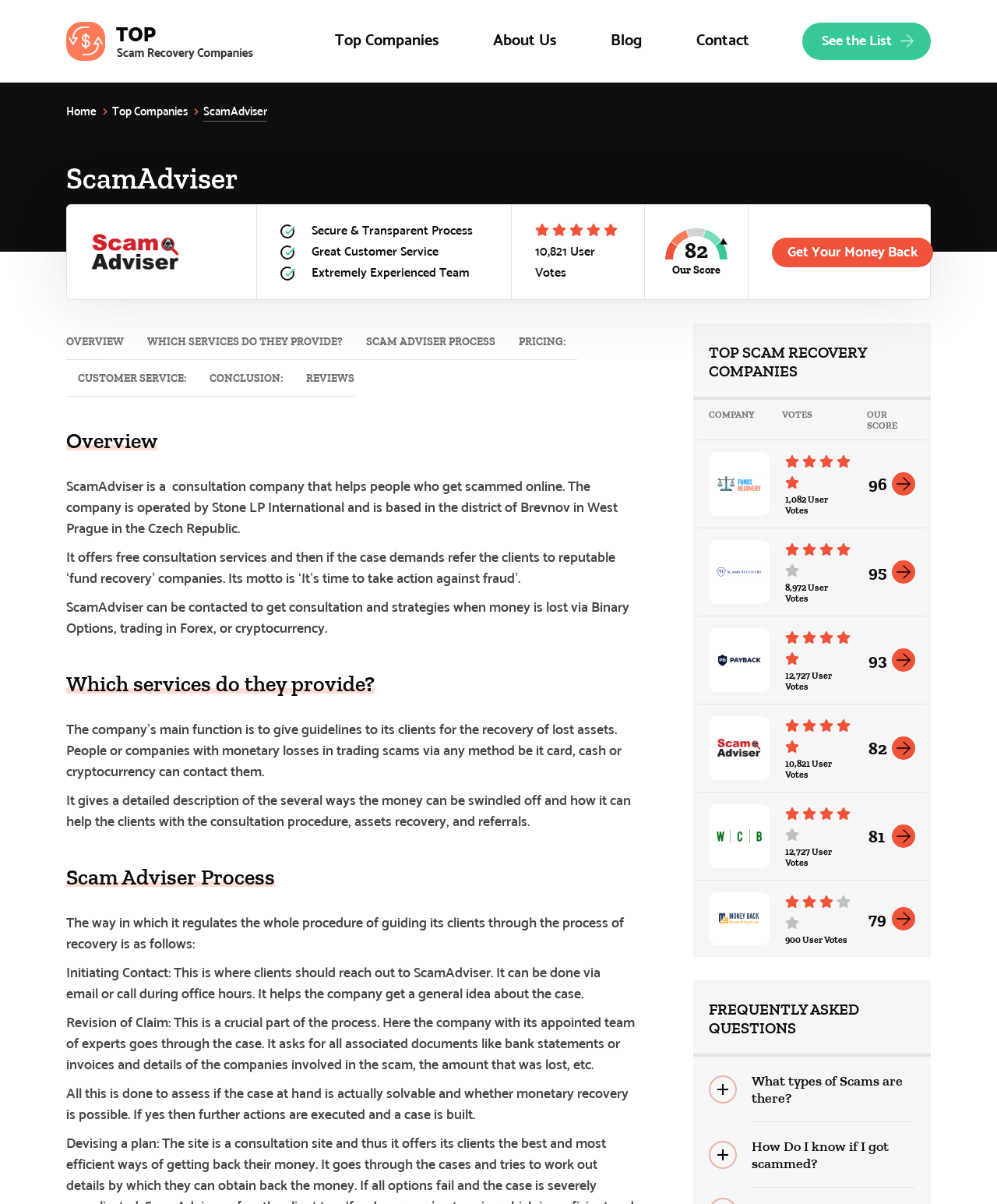What is the main function of ScamAdviser?
Kindly offer a comprehensive and detailed response to the question.

According to the webpage, ScamAdviser is a consultation company that helps people who get scammed online. Its main function is to give guidelines to its clients for the recovery of lost assets.